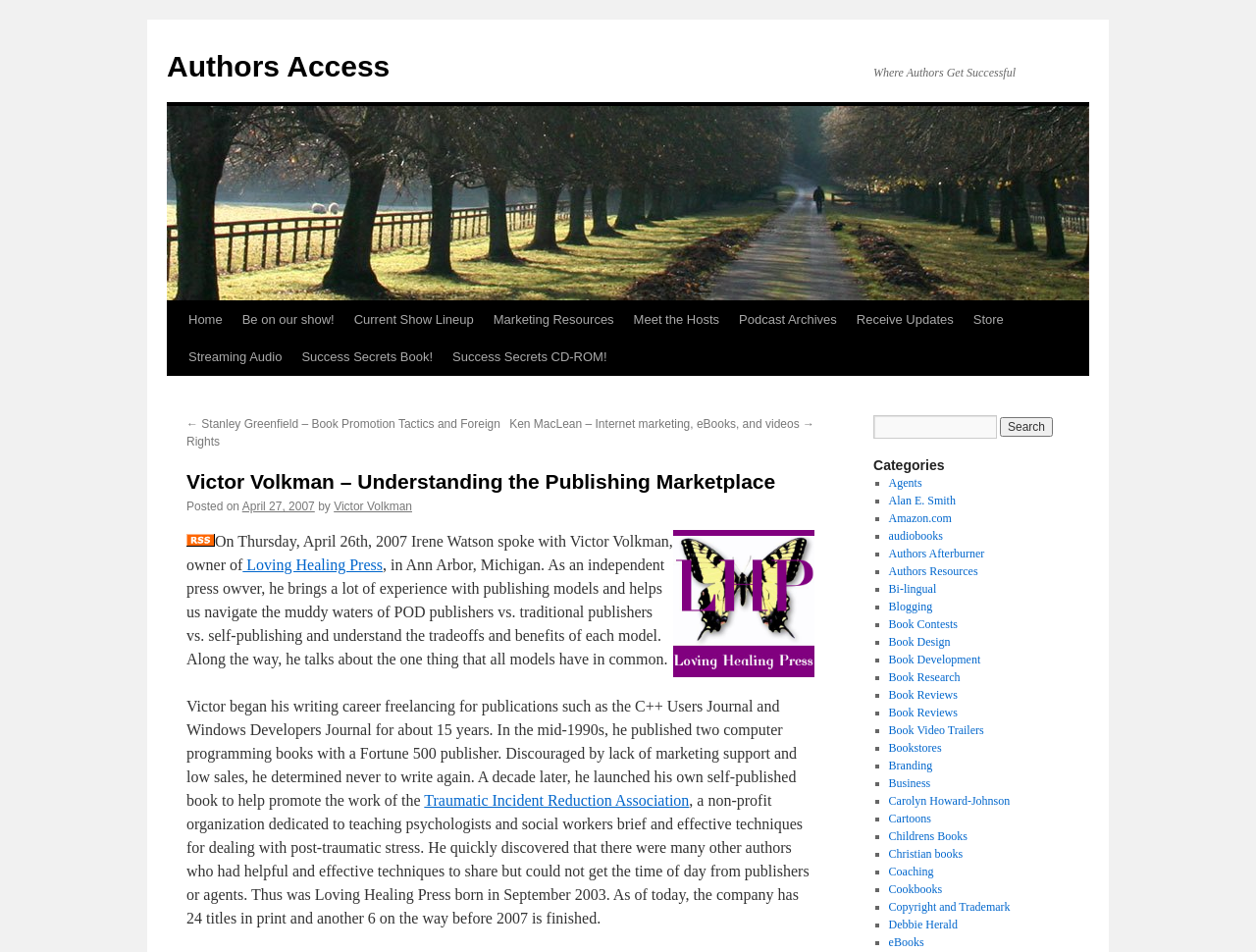Can you specify the bounding box coordinates for the region that should be clicked to fulfill this instruction: "Search for something".

[0.695, 0.436, 0.794, 0.461]